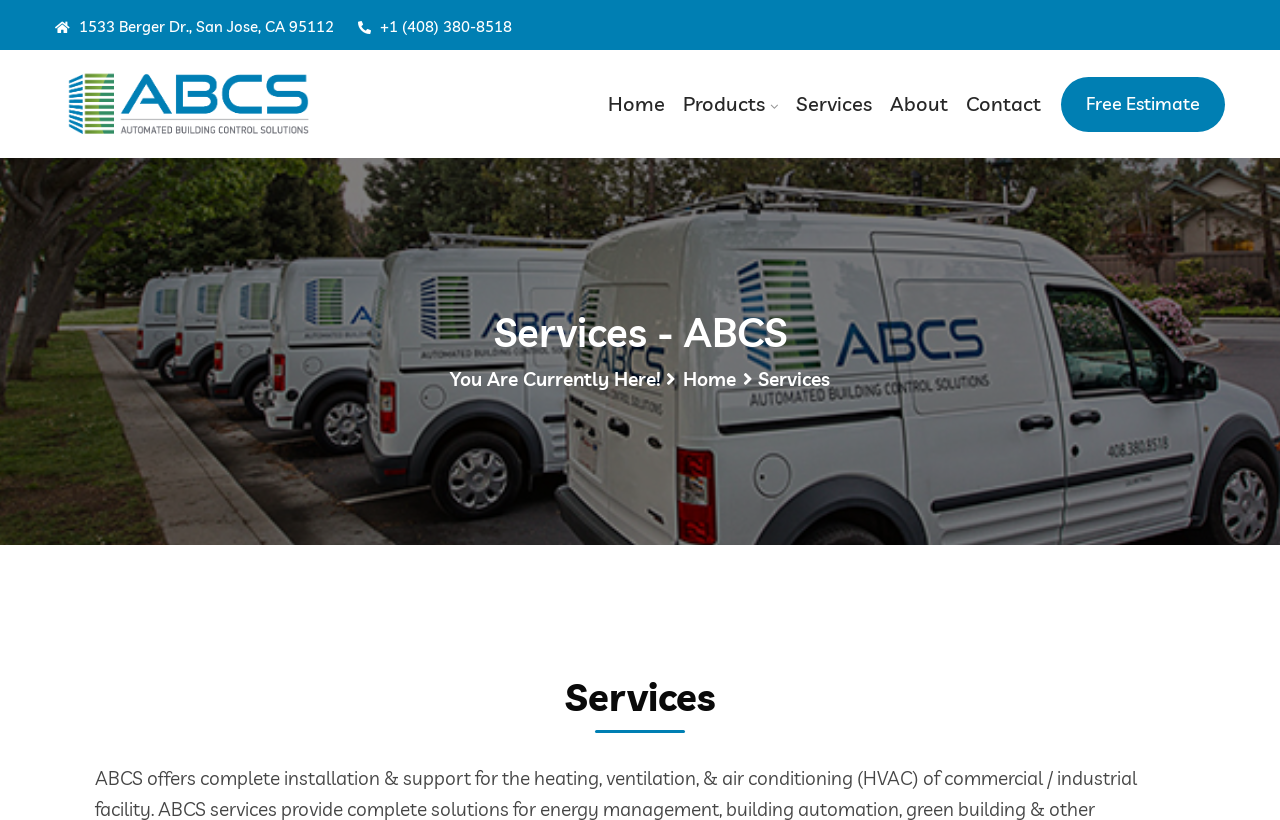Using the description "About", locate and provide the bounding box of the UI element.

[0.695, 0.108, 0.741, 0.147]